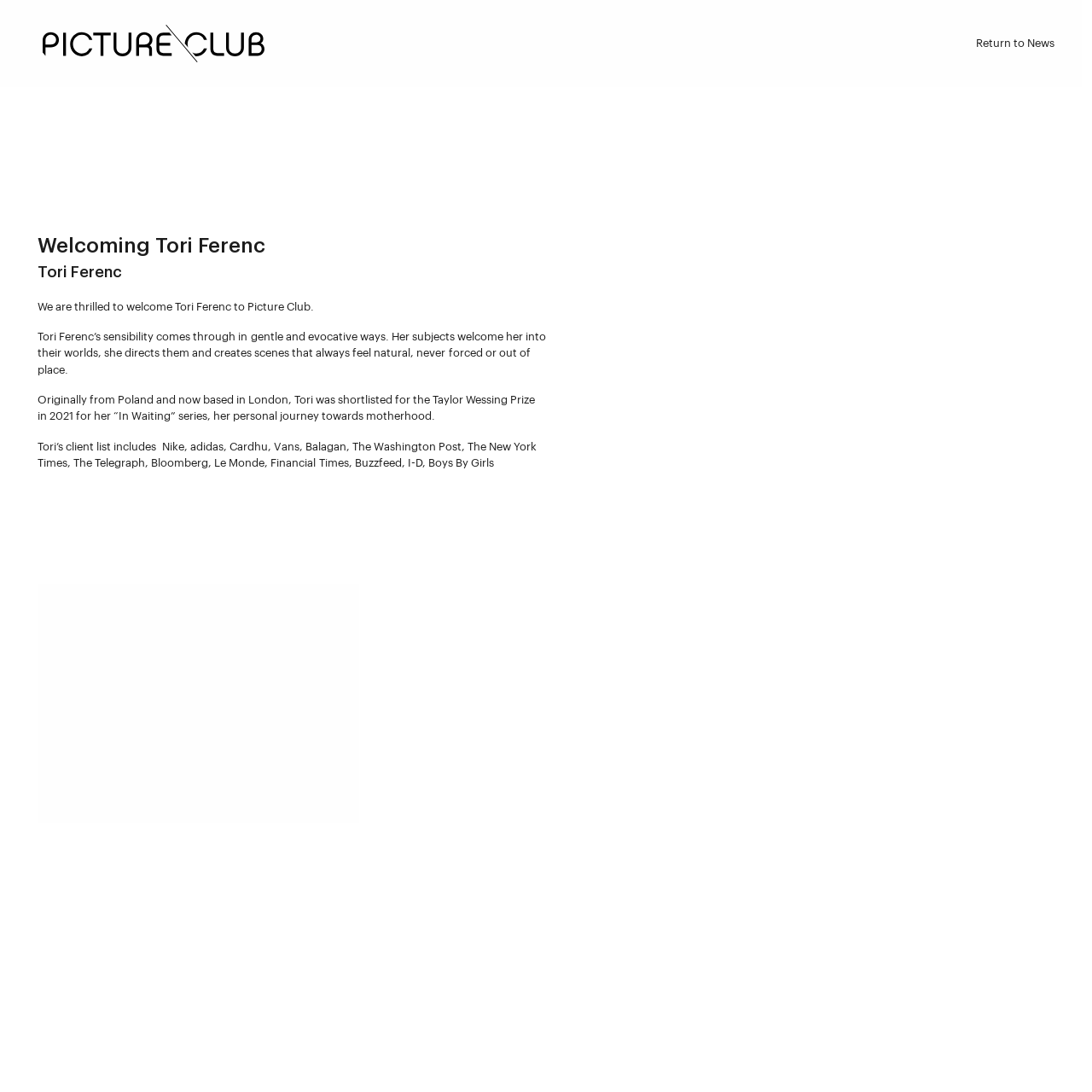Based on the element description: "Return to News", identify the bounding box coordinates for this UI element. The coordinates must be four float numbers between 0 and 1, listed as [left, top, right, bottom].

[0.894, 0.035, 0.966, 0.045]